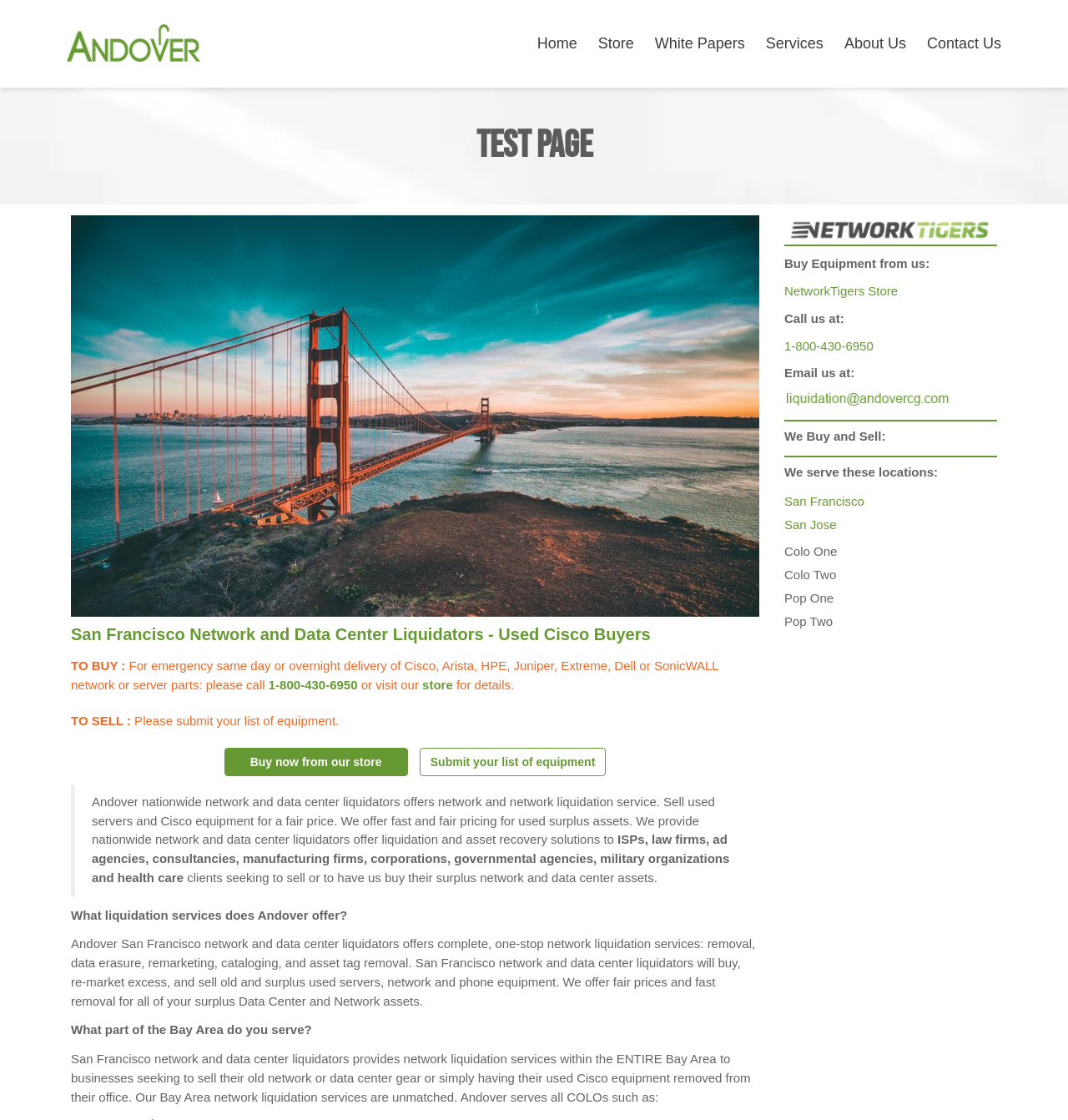How can I contact Andover?
Please provide a full and detailed response to the question.

The webpage provides a phone number, 1-800-430-6950, and an email address to contact Andover for network liquidation services or to sell used servers and Cisco equipment.